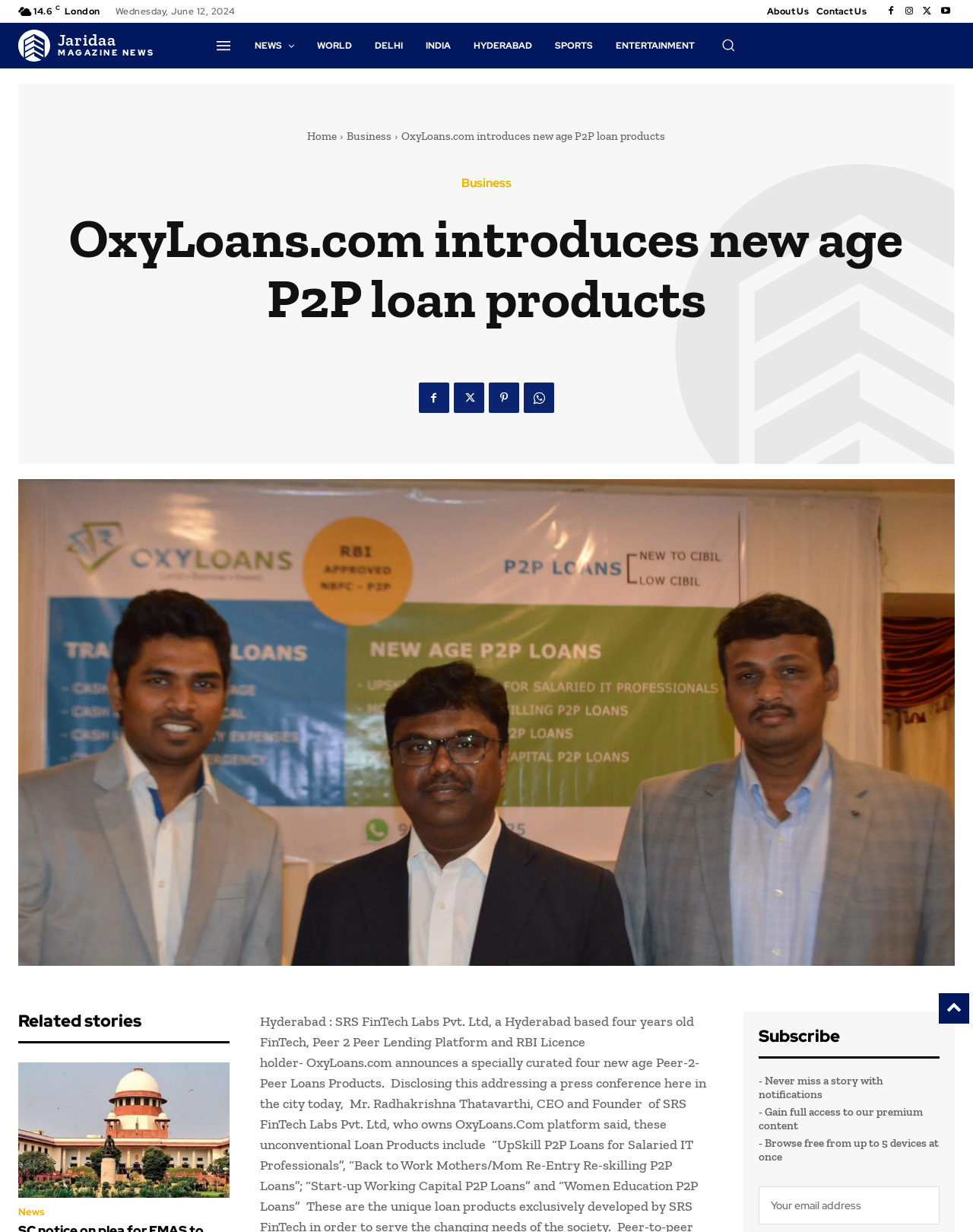Find the bounding box coordinates of the element's region that should be clicked in order to follow the given instruction: "Click on About Us". The coordinates should consist of four float numbers between 0 and 1, i.e., [left, top, right, bottom].

[0.788, 0.0, 0.831, 0.019]